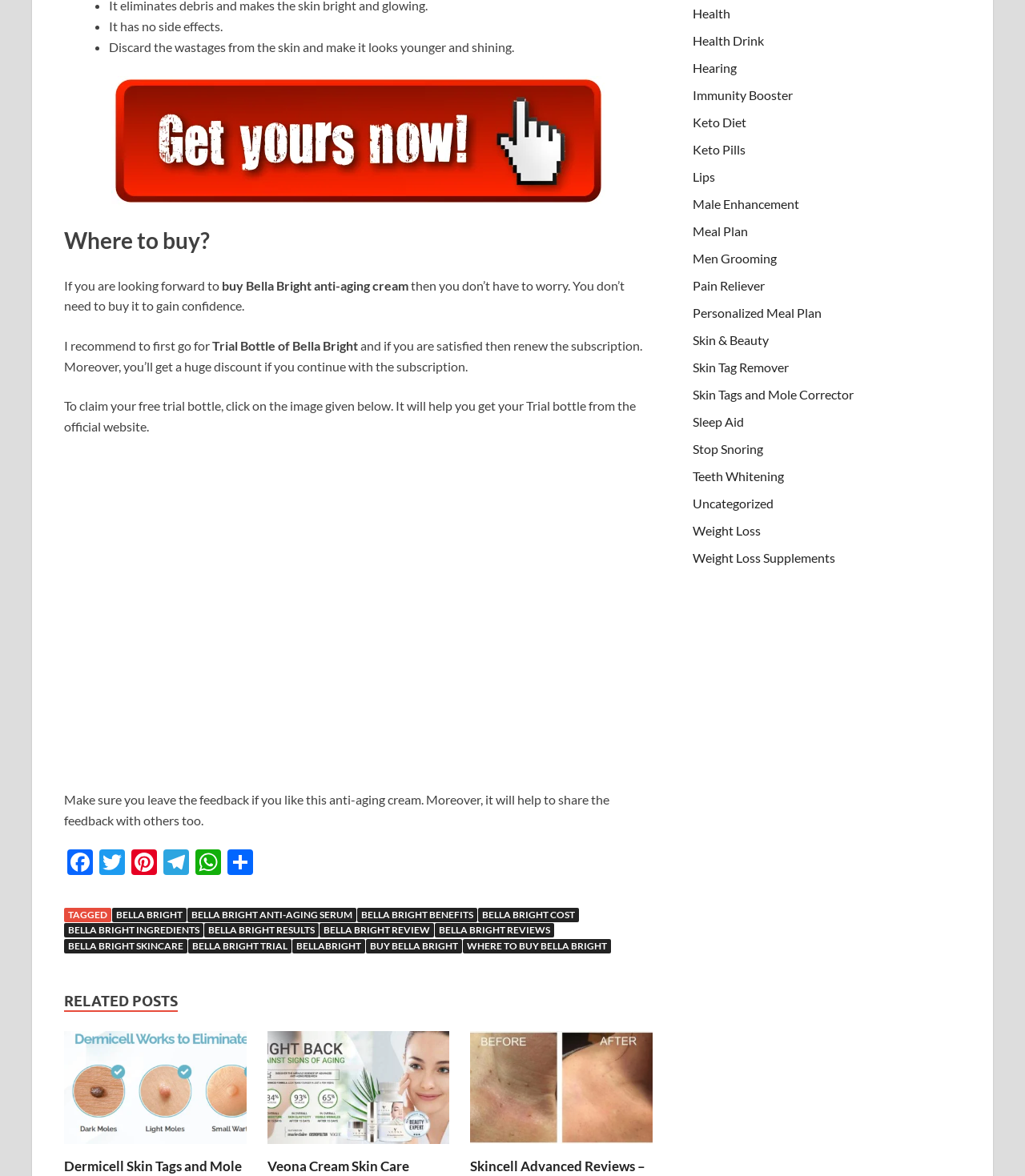Locate the bounding box coordinates of the region to be clicked to comply with the following instruction: "Click on the 'Facebook' link". The coordinates must be four float numbers between 0 and 1, in the form [left, top, right, bottom].

[0.062, 0.722, 0.094, 0.747]